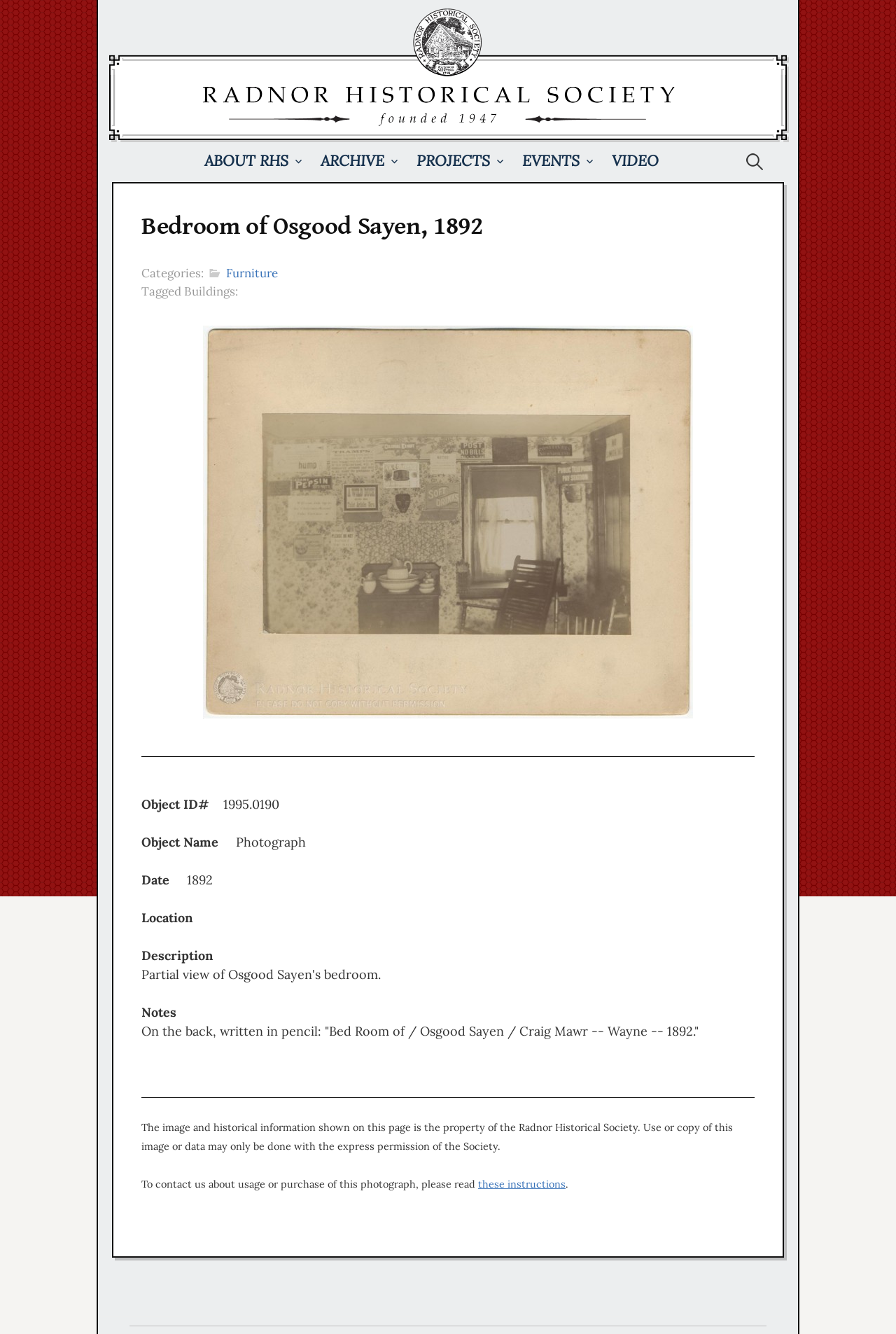What is the name of the historical society?
Based on the image, please offer an in-depth response to the question.

The name of the historical society can be found in the top-left corner of the webpage, where it says 'Radnor Historical Society | Archive'.